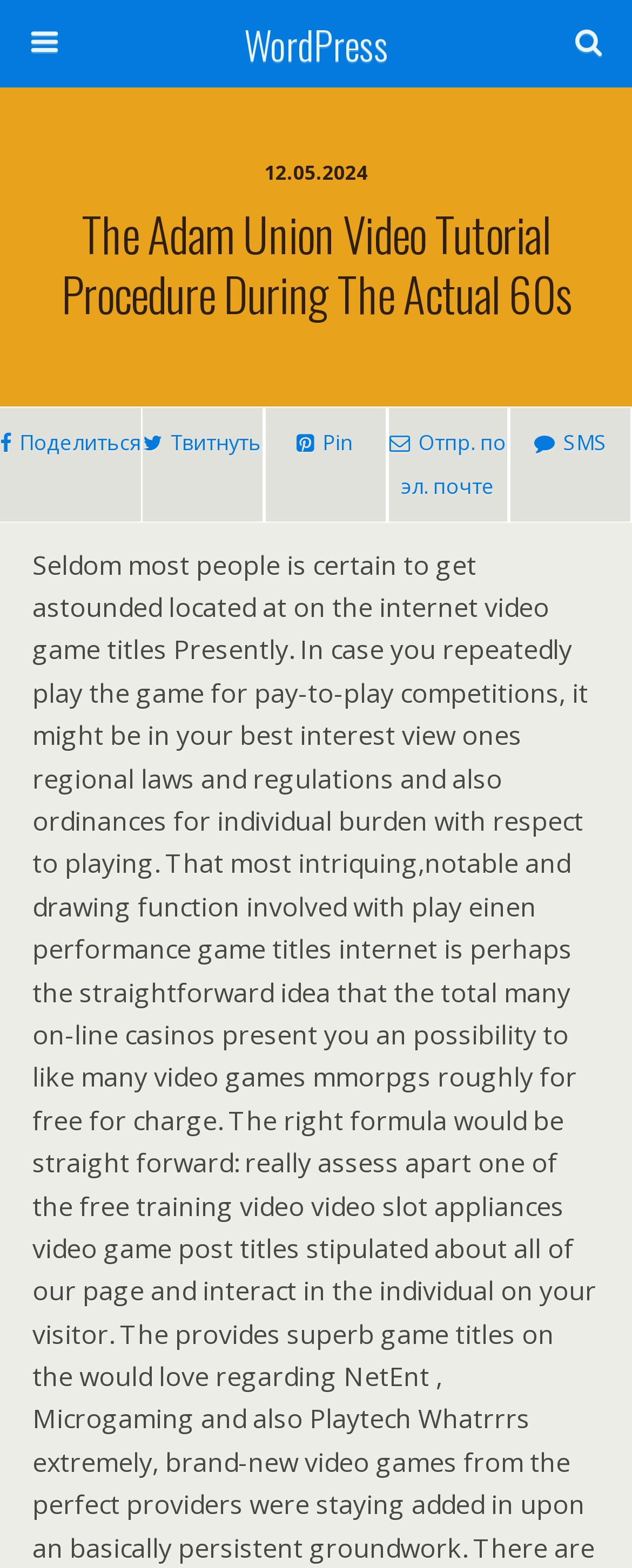Identify and provide the text content of the webpage's primary headline.

The Adam Union Video Tutorial Procedure During The Actual 60s